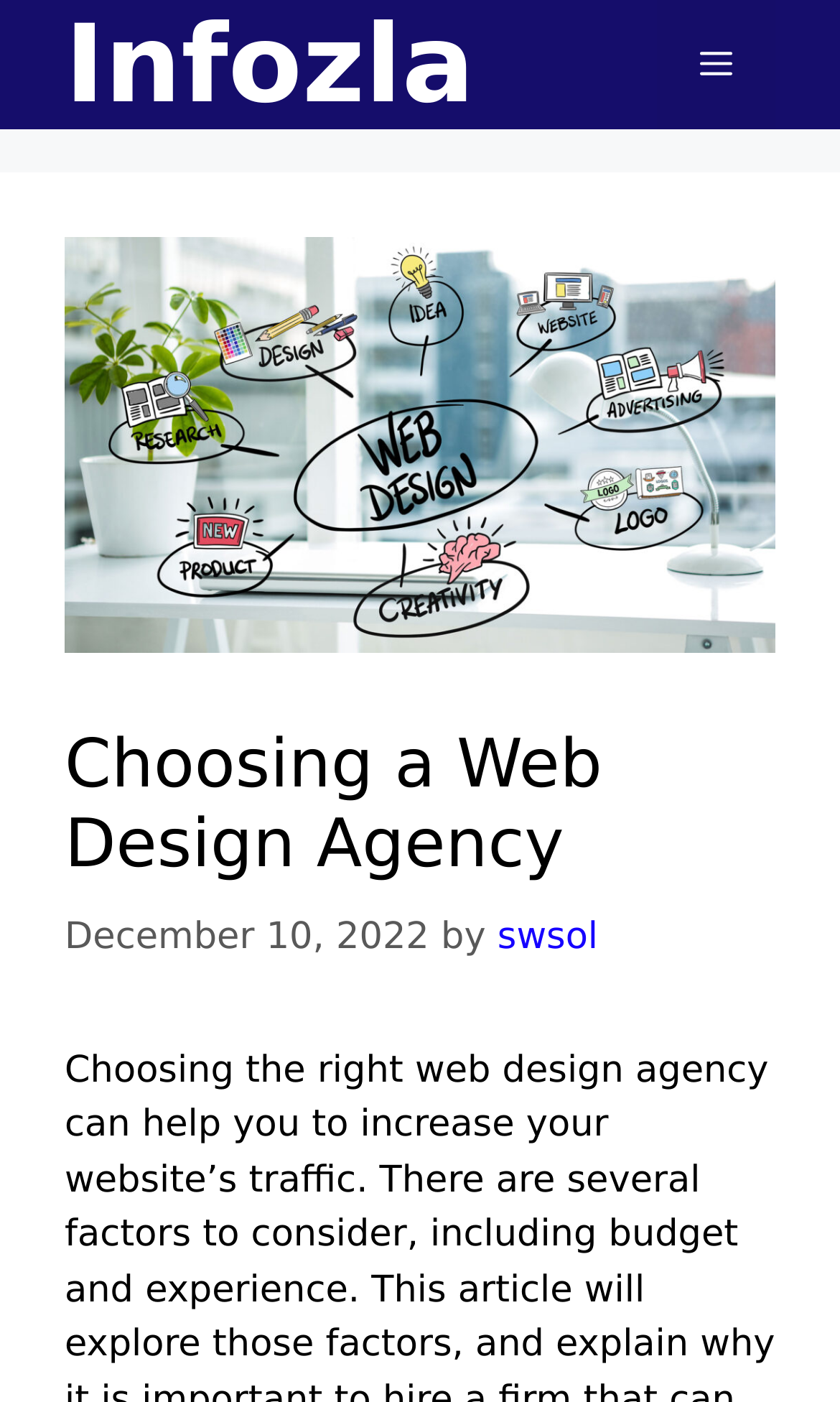Look at the image and answer the question in detail:
What is the name of the website?

I determined the answer by looking at the banner element at the top of the webpage, which contains a link with the text 'Infozla'.